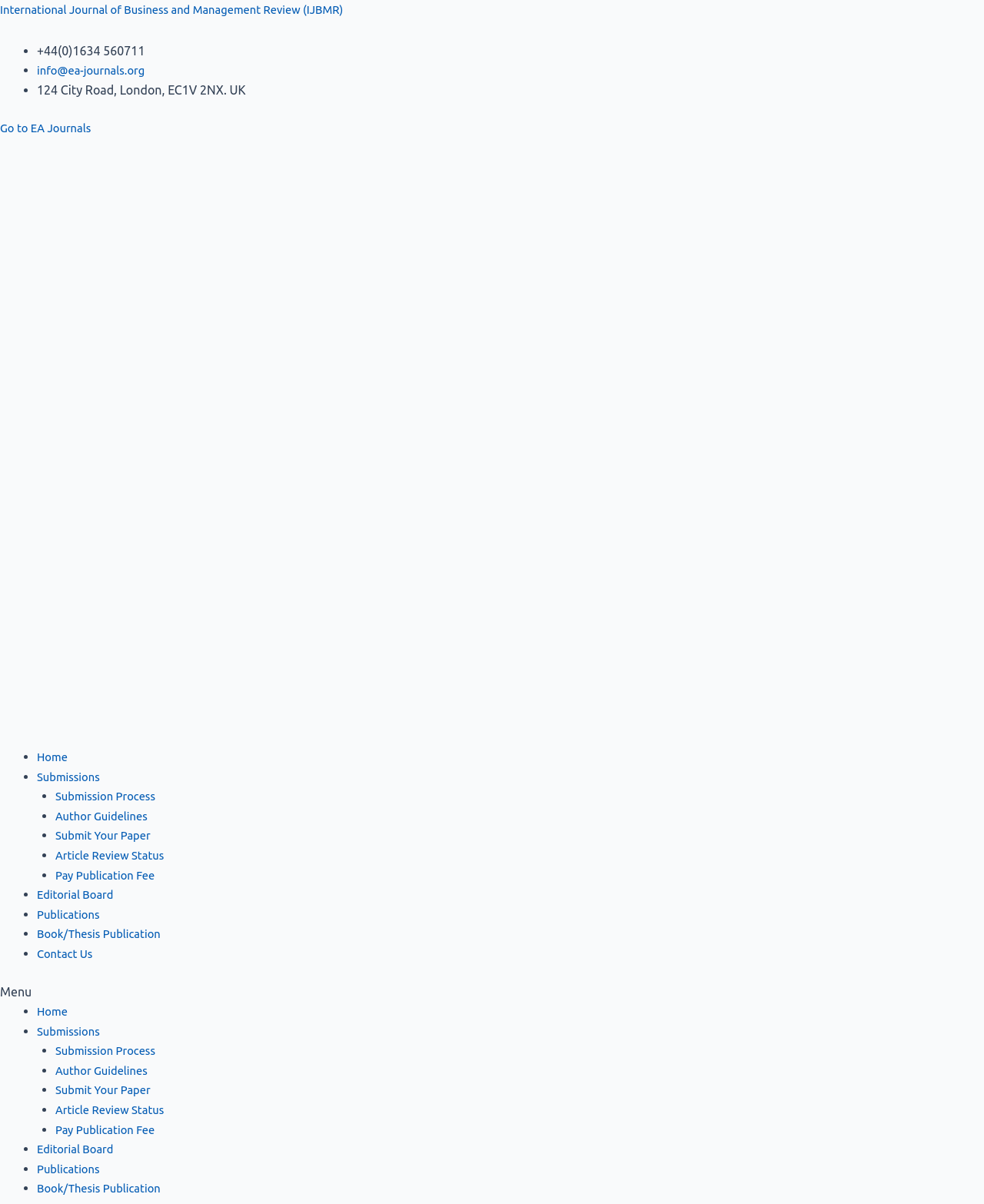Identify the bounding box coordinates of the region that should be clicked to execute the following instruction: "Click on the 'Home' link".

[0.038, 0.179, 0.071, 0.191]